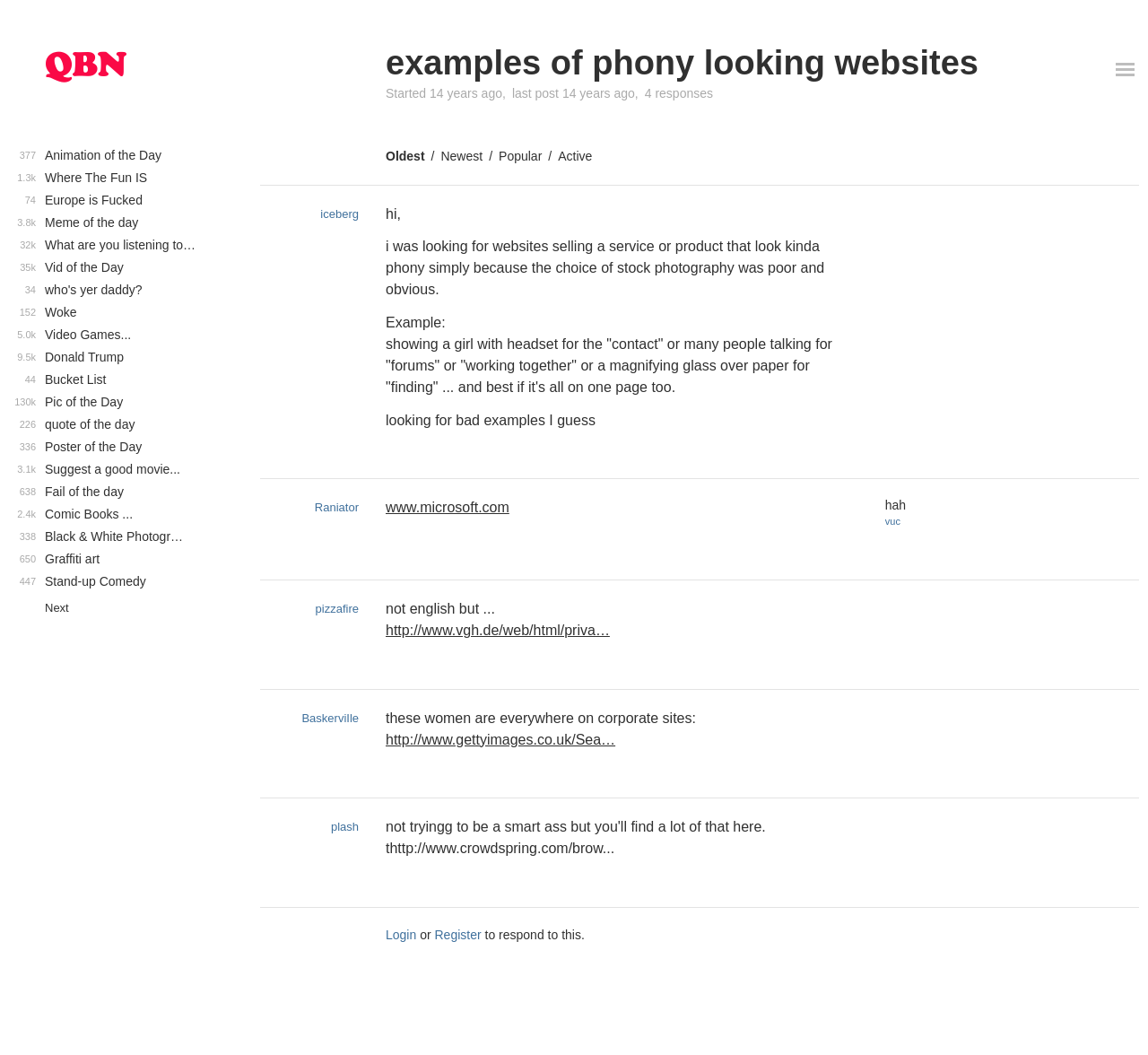Locate the bounding box coordinates of the element that should be clicked to execute the following instruction: "click on the 'Newest' link".

[0.384, 0.141, 0.42, 0.154]